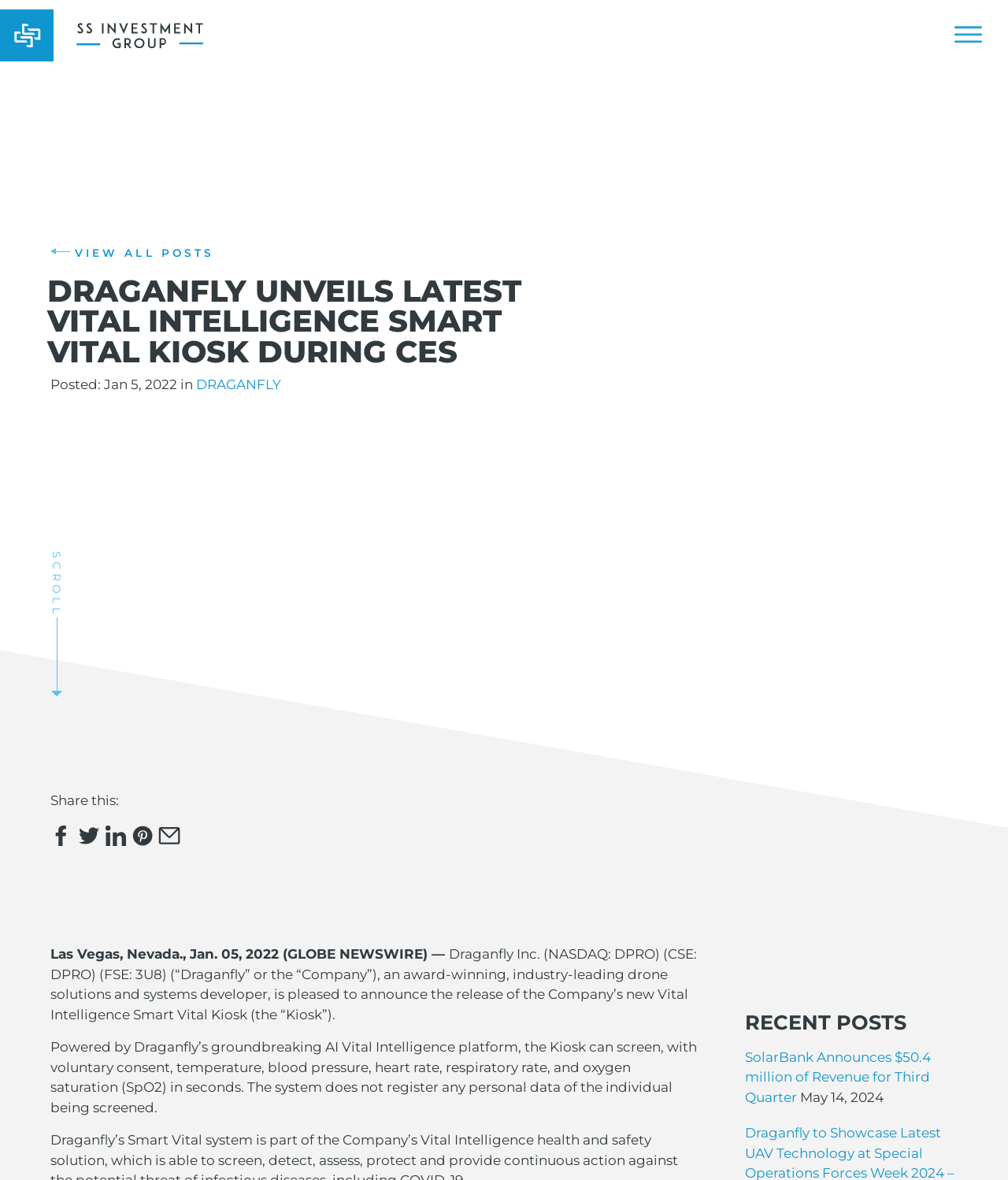Please find the bounding box coordinates of the element that needs to be clicked to perform the following instruction: "Click the 'JOIN' link". The bounding box coordinates should be four float numbers between 0 and 1, represented as [left, top, right, bottom].

None